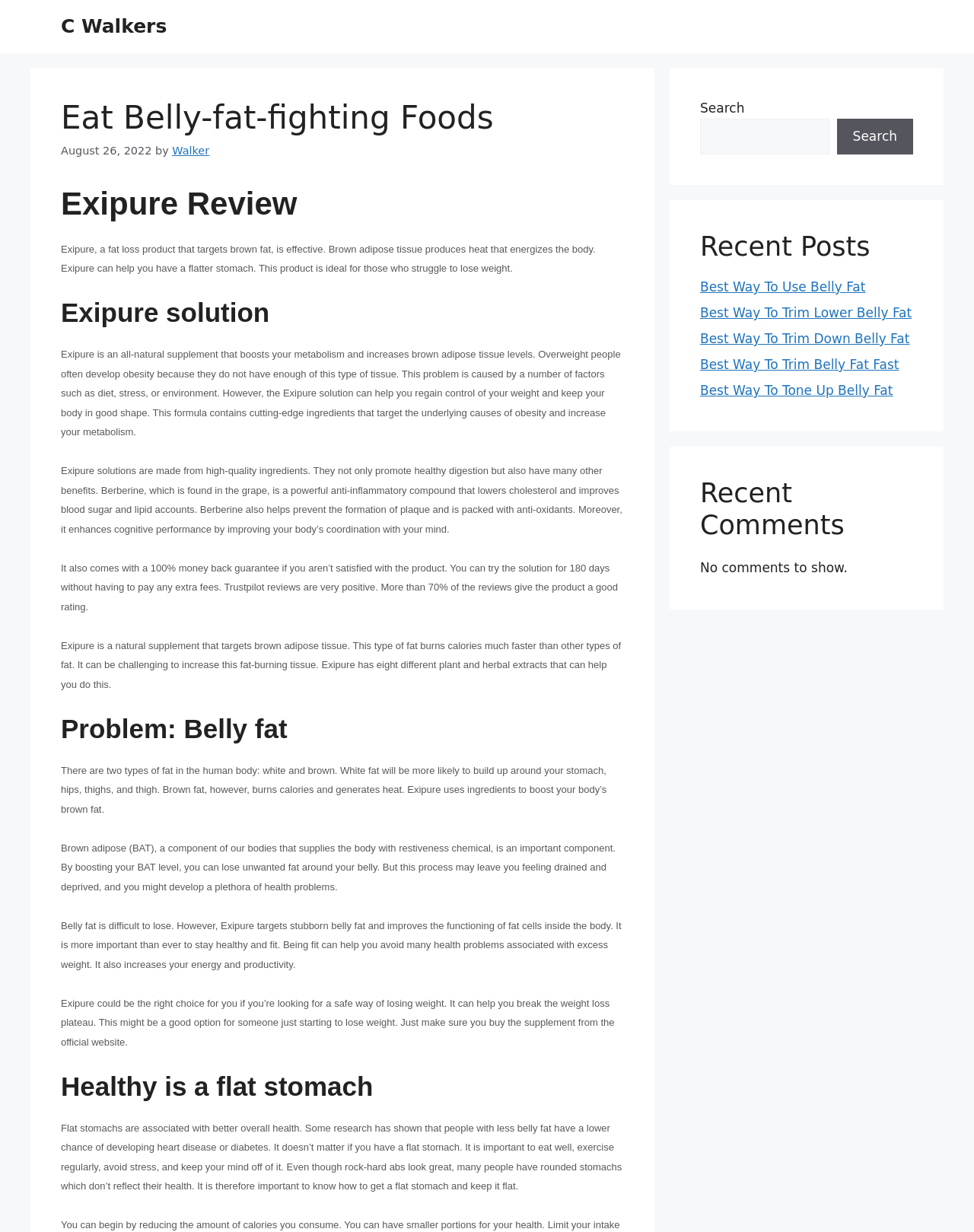What is the purpose of the search box?
Using the information from the image, give a concise answer in one word or a short phrase.

To search the website